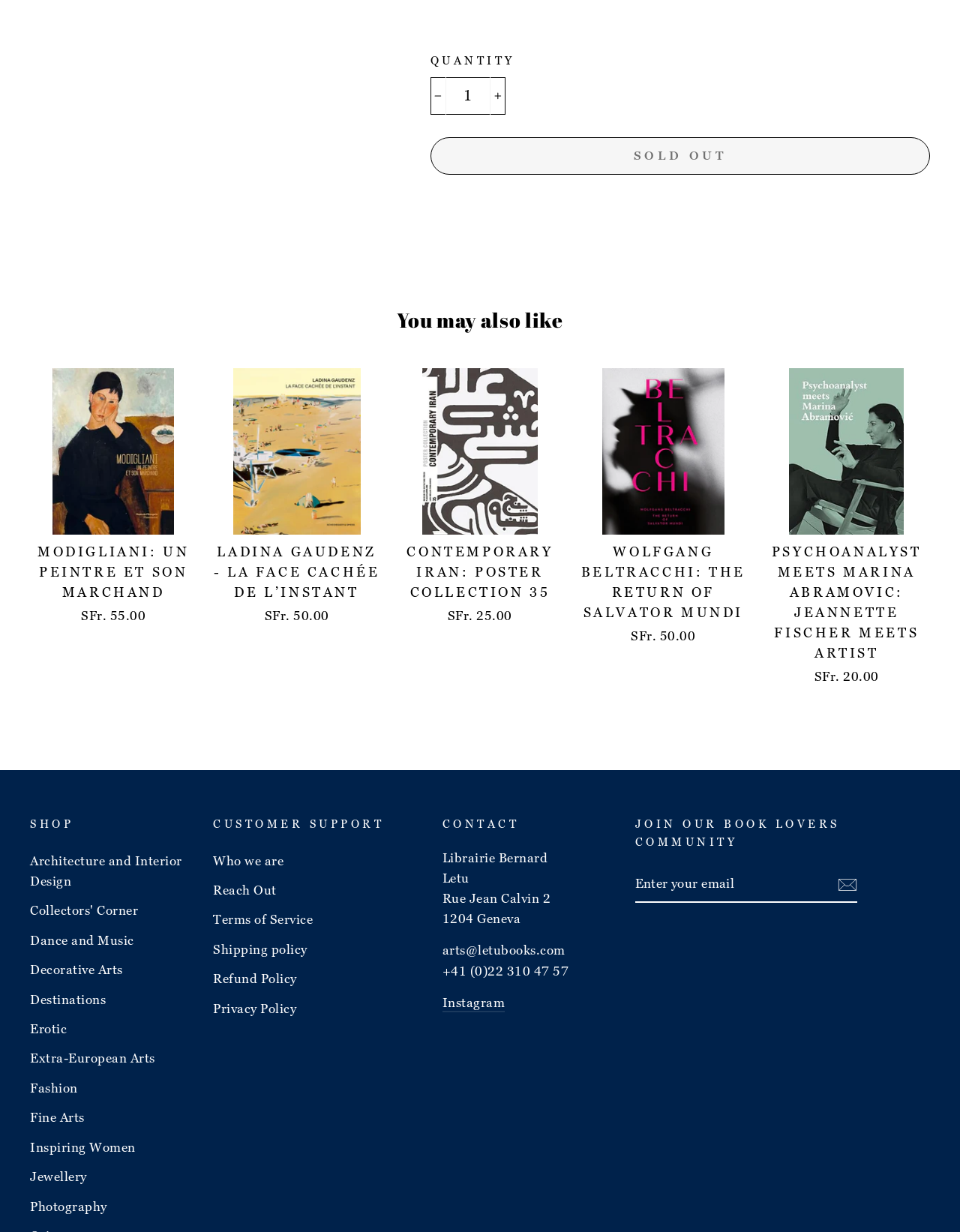Please answer the following query using a single word or phrase: 
What is the phone number of Librairie Bernard Letu?

+41 (0)22 310 47 57